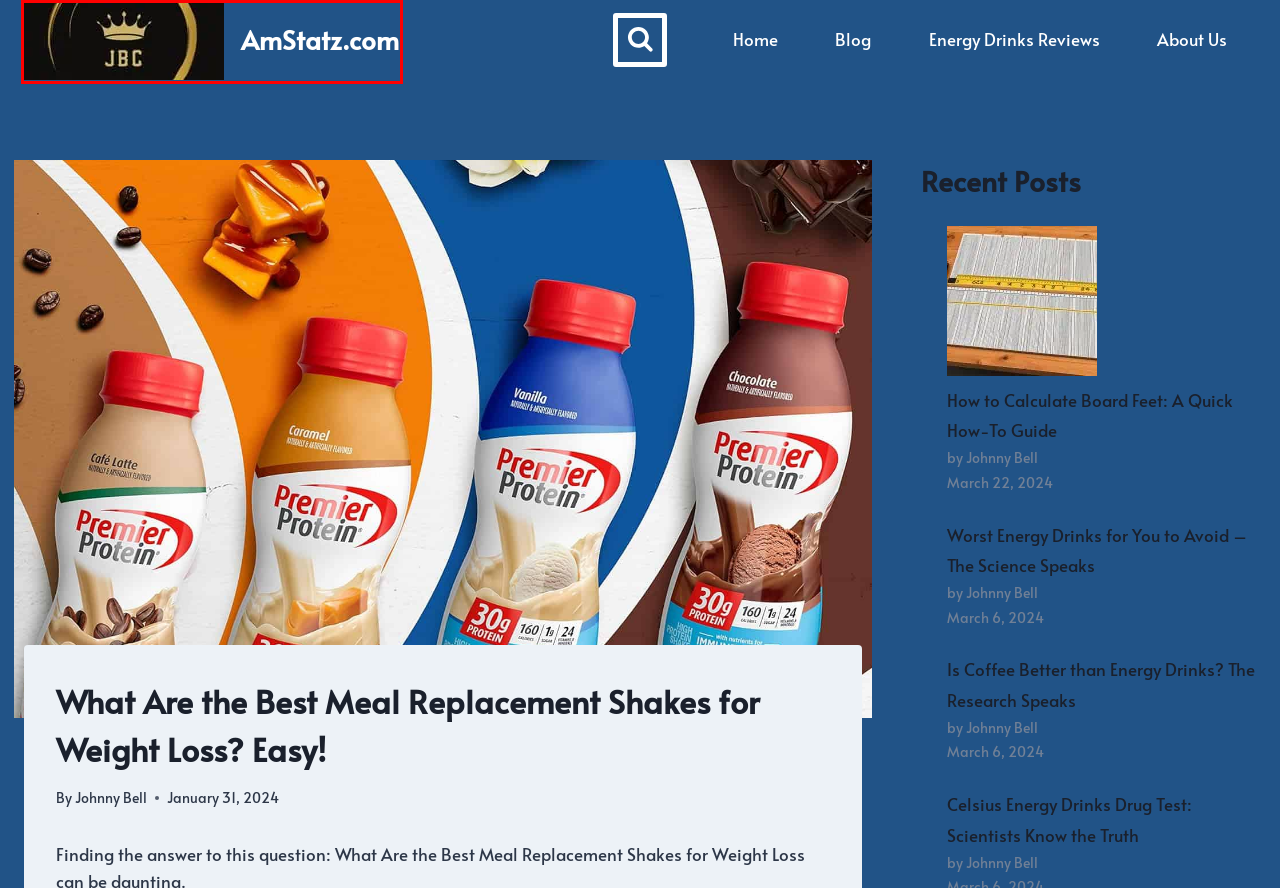Given a webpage screenshot with a red bounding box around a particular element, identify the best description of the new webpage that will appear after clicking on the element inside the red bounding box. Here are the candidates:
A. Is Coffee Better than Energy Drinks? The Research Speaks
B. Home - AmStatz.com
C. Blog - AmStatz.com
D. Celsius Energy Drinks Drug Test: Scientists Know the Truth
E. About Us - AmStatz.com
F. How to Calculate Board Feet: A Quick How-To Guide
G. Energy Drinks Reviews - AmStatz.com
H. Worst Energy Drinks for You to Avoid - The Science Speaks

B